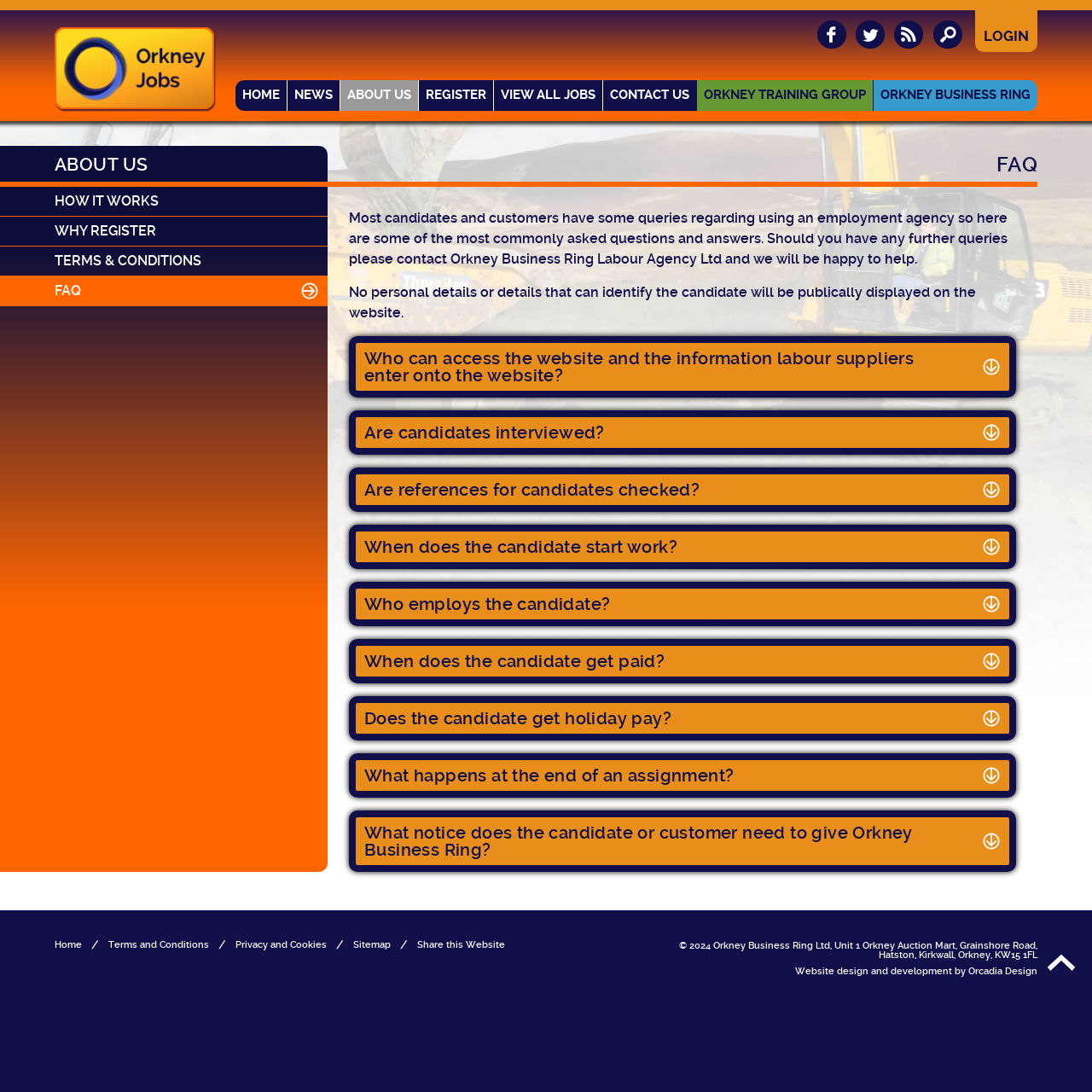What happens at the end of an assignment?
Provide a thorough and detailed answer to the question.

The FAQ section provides a link to the question 'What happens at the end of an assignment?' but does not provide a direct answer. It is likely that the answer can be found by clicking on the link and reading the corresponding section.